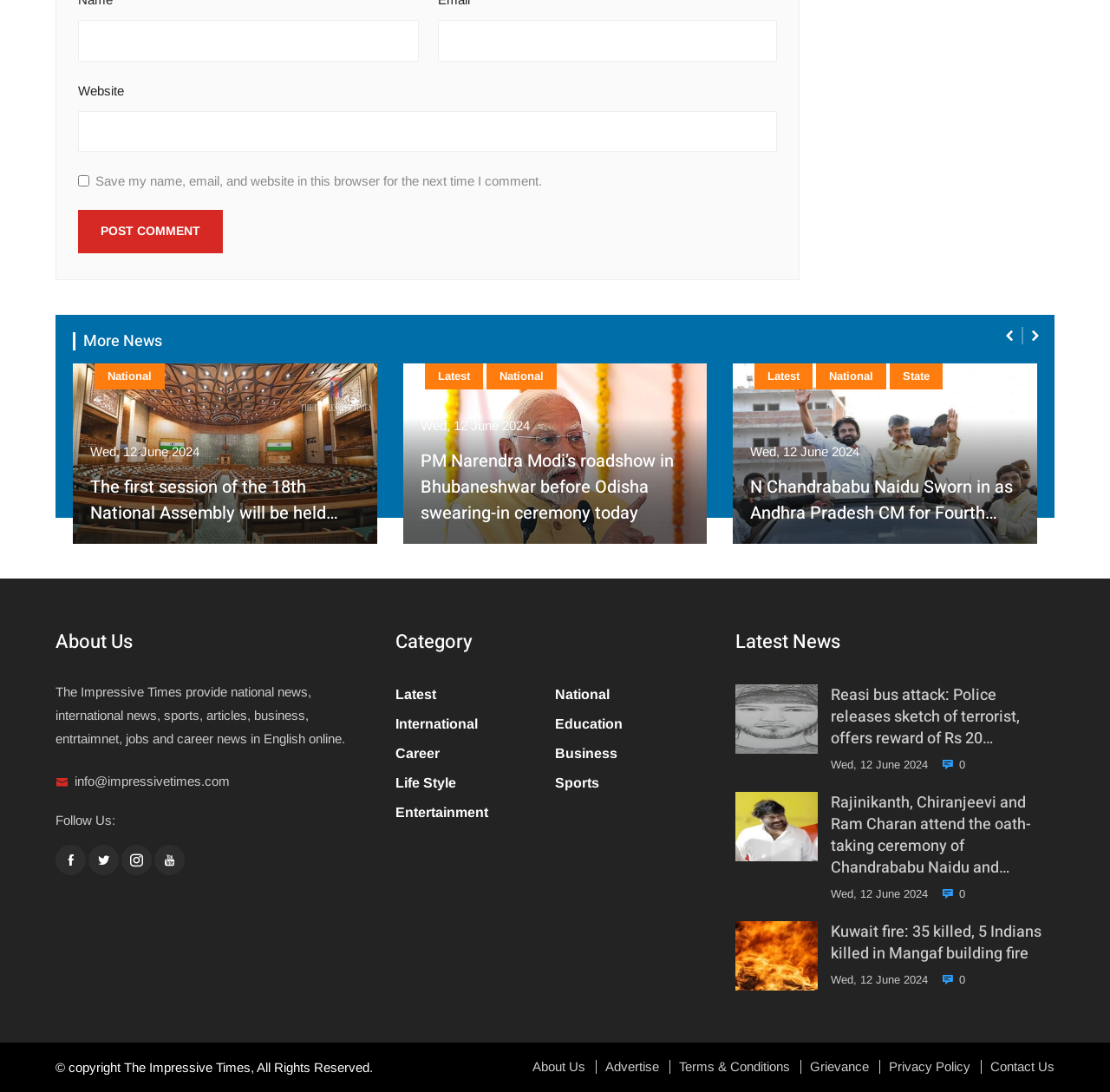Find the bounding box coordinates for the UI element whose description is: "About Us". The coordinates should be four float numbers between 0 and 1, in the format [left, top, right, bottom].

[0.48, 0.971, 0.527, 0.983]